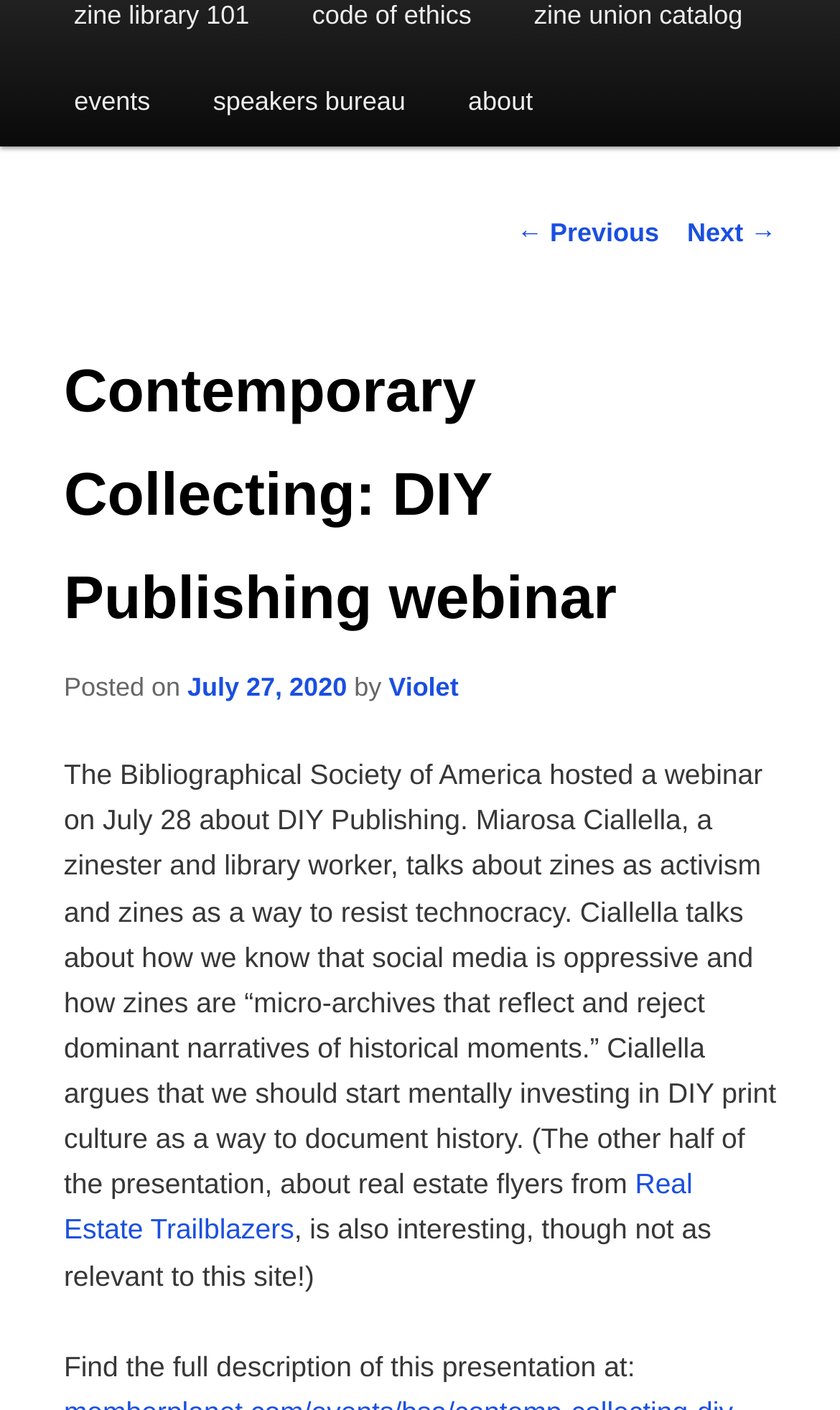Provide the bounding box coordinates for the specified HTML element described in this description: "events". The coordinates should be four float numbers ranging from 0 to 1, in the format [left, top, right, bottom].

[0.051, 0.043, 0.216, 0.104]